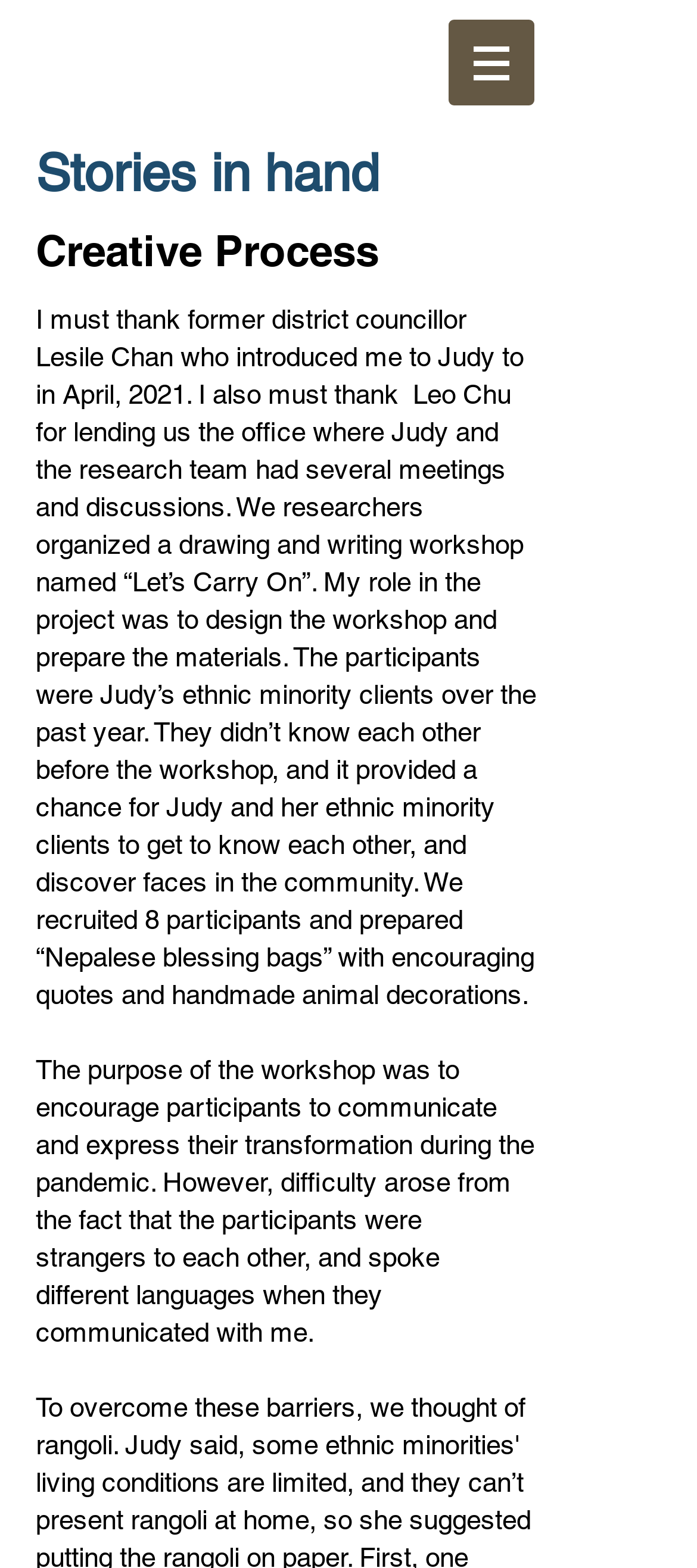What is the purpose of the workshop?
Using the image as a reference, give a one-word or short phrase answer.

Encourage communication